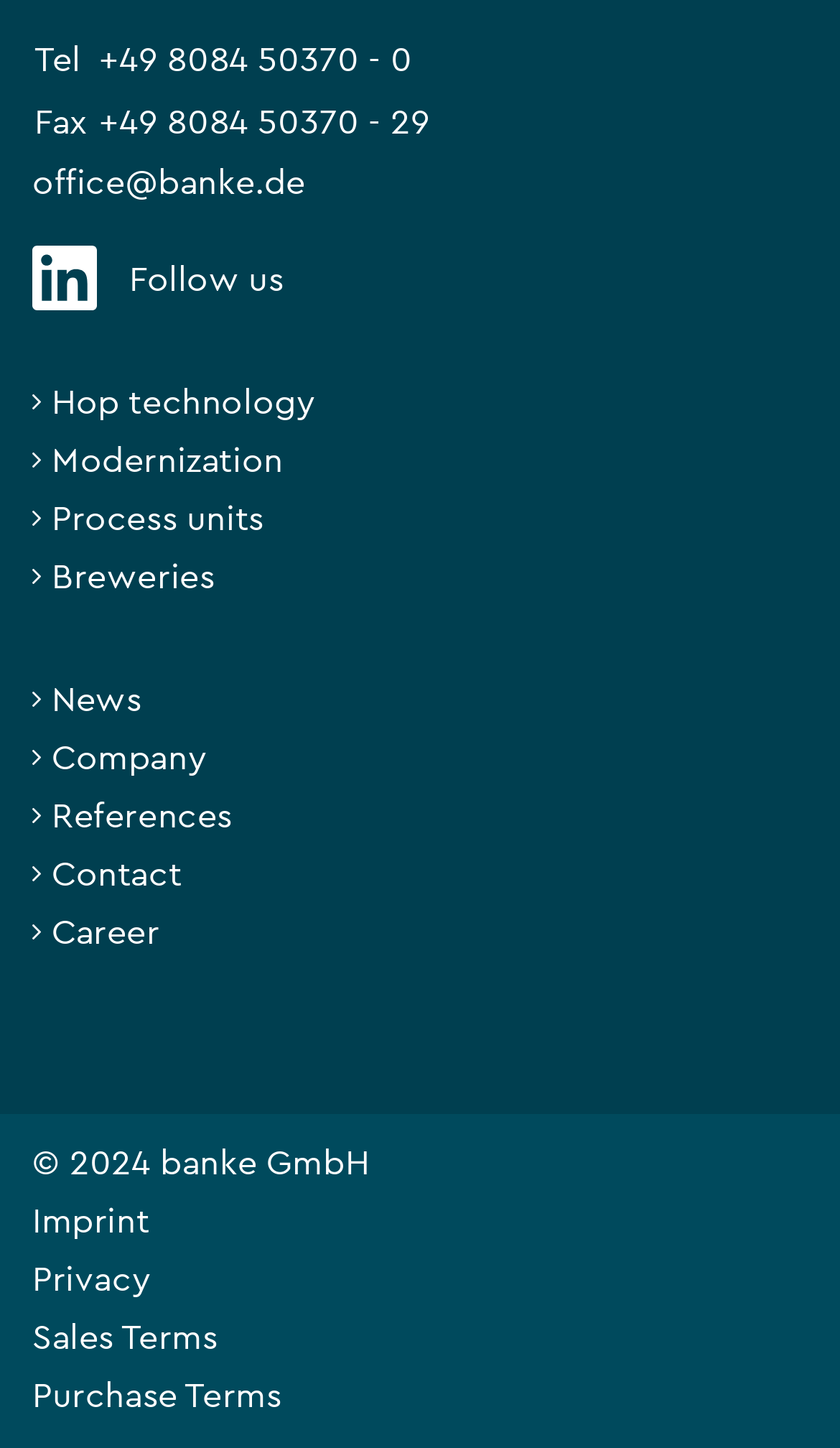Based on the visual content of the image, answer the question thoroughly: What is the fax number of the company?

The fax number of the company can be found in the second table row, in the second cell, which contains the text '+49 8084 50370 - 29'.